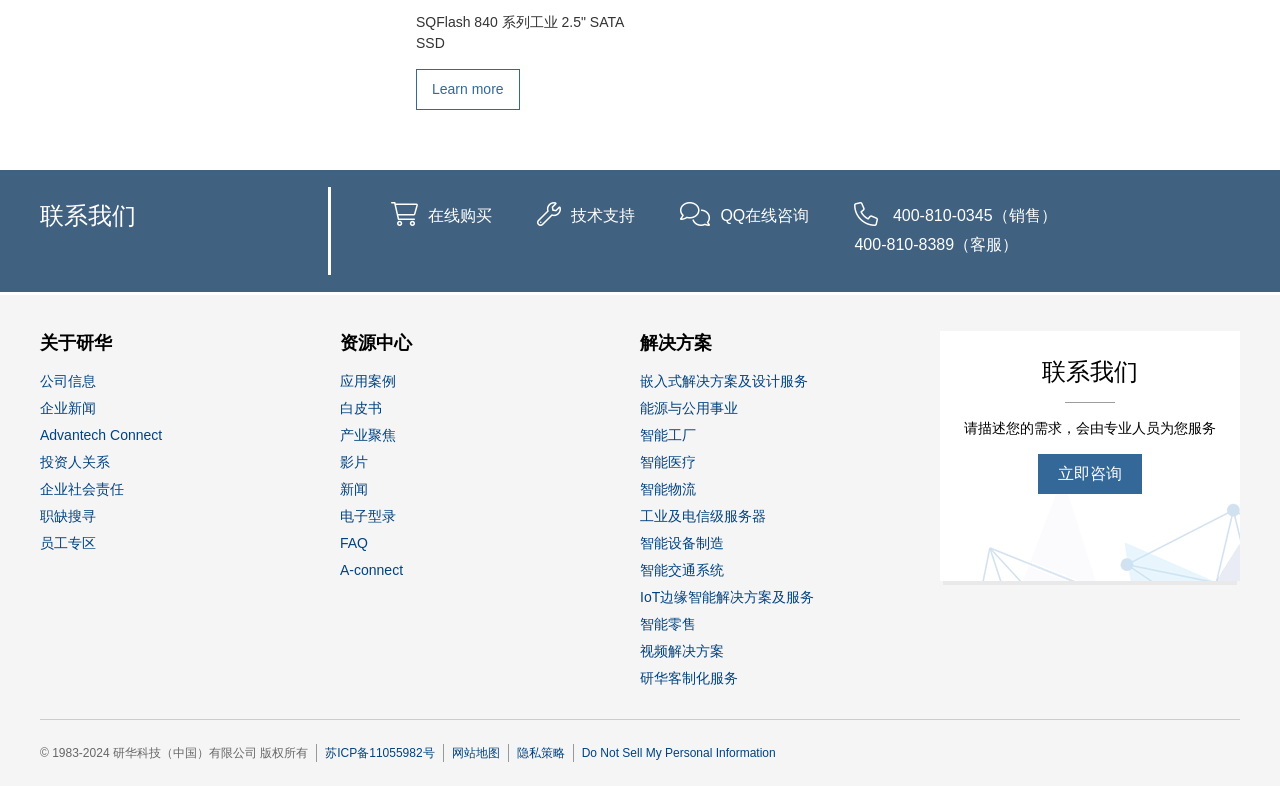Locate the bounding box coordinates of the segment that needs to be clicked to meet this instruction: "Contact us online".

[0.334, 0.263, 0.384, 0.285]